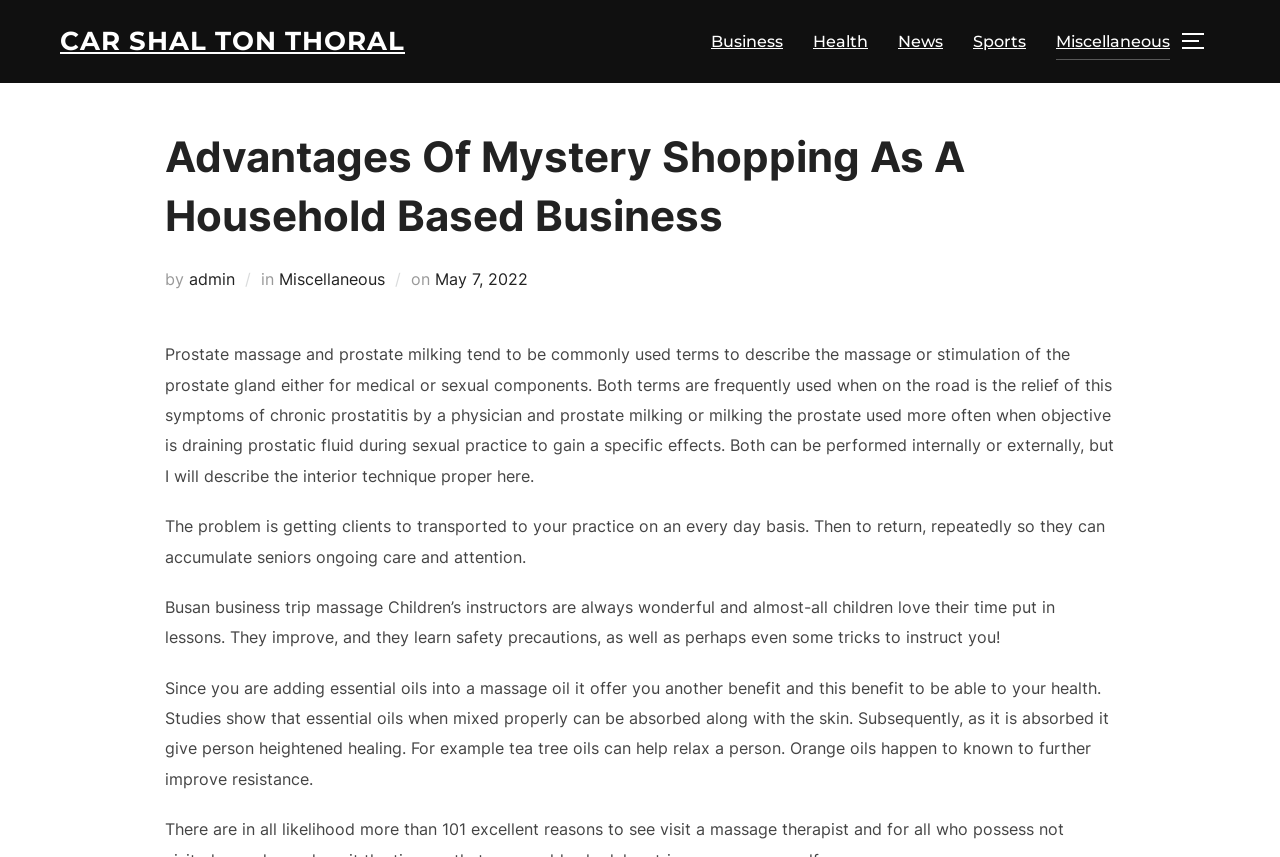Find the bounding box coordinates for the area that should be clicked to accomplish the instruction: "Click on the 'Business' link".

[0.555, 0.026, 0.612, 0.07]